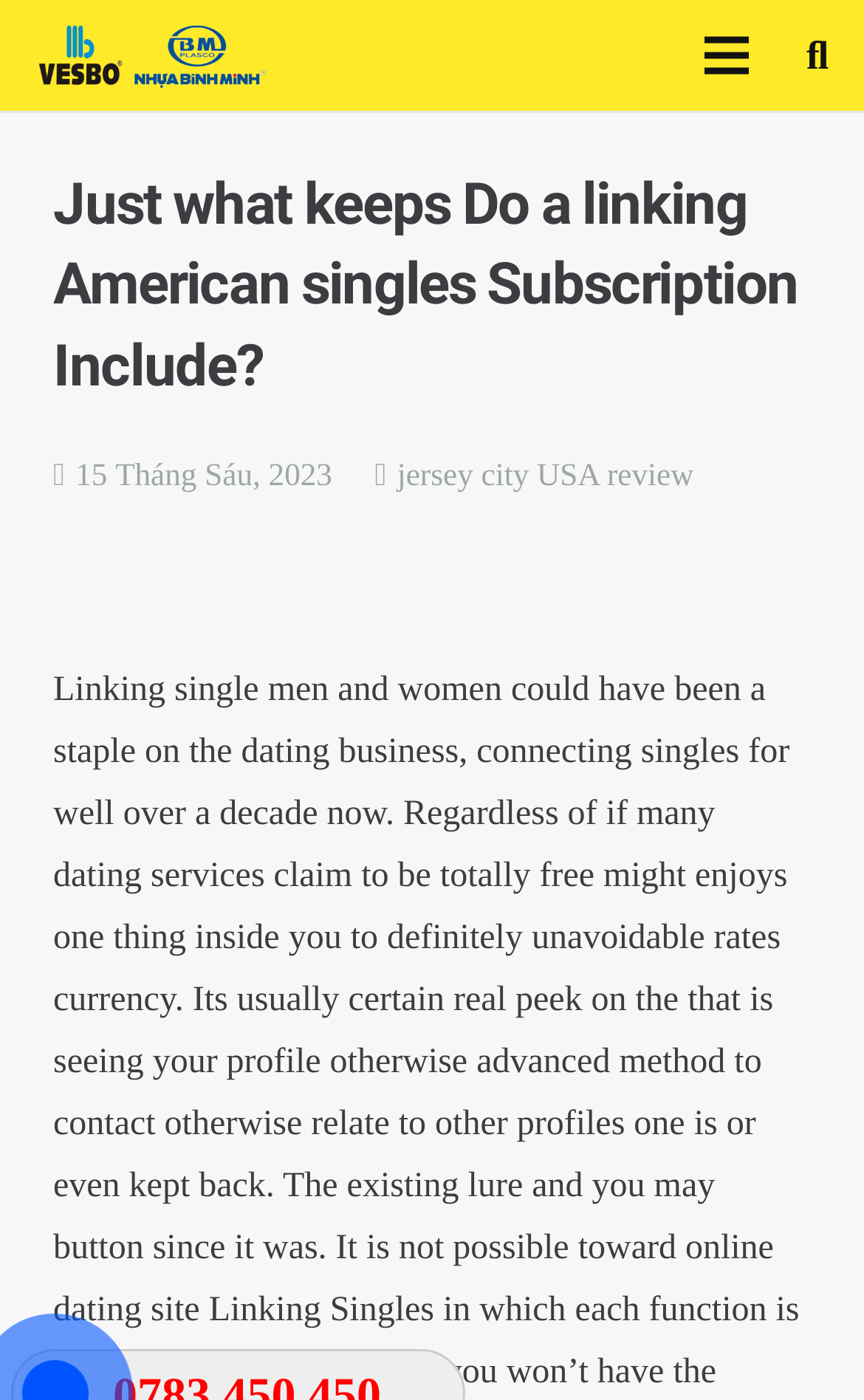Given the element description title="Tìm kiếm", identify the bounding box coordinates for the UI element on the webpage screenshot. The format should be (top-left x, top-left y, bottom-right x, bottom-right y), with values between 0 and 1.

[0.9, 0.0, 0.992, 0.079]